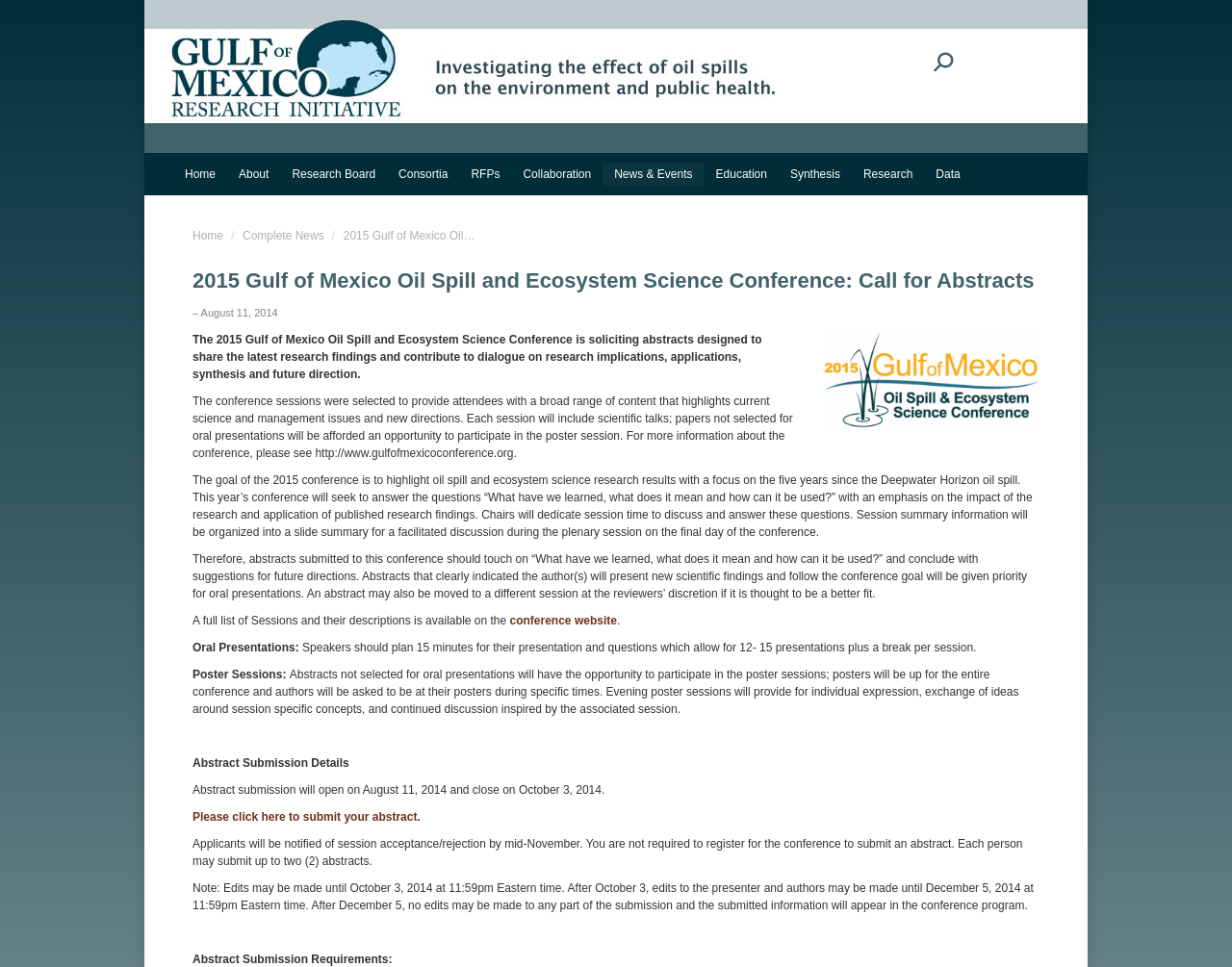Please identify the bounding box coordinates of the element I should click to complete this instruction: 'Search for something'. The coordinates should be given as four float numbers between 0 and 1, like this: [left, top, right, bottom].

[0.758, 0.054, 0.773, 0.073]